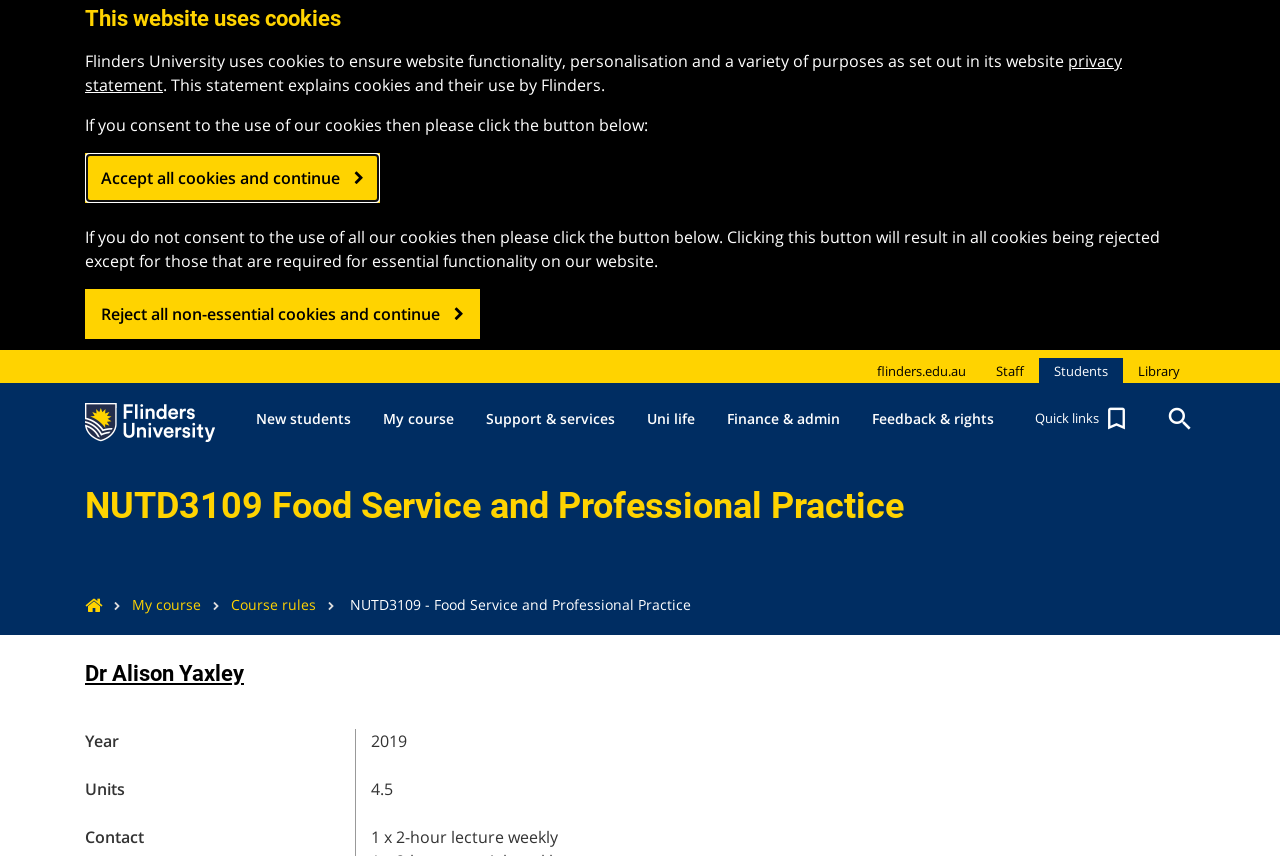Craft a detailed narrative of the webpage's structure and content.

The webpage is about the course "NUTD3109 Food Service and Professional Practice" at Flinders University. At the top left corner, there is the Flinders University logo, which is an image. Below the logo, there are several links, including "flinders.edu.au", "Staff", "Students", and "Library", which are aligned horizontally. 

To the right of the logo, there are six buttons: "New students", "My course", "Support & services", "Uni life", "Finance & admin", and "Feedback & rights". These buttons are also aligned horizontally and have a dropdown menu. Next to these buttons, there is a "Quick links" button with a dropdown menu.

Below these buttons, there is a heading that displays the course title "NUTD3109 Food Service and Professional Practice". Underneath the heading, there are three links: an empty link, "My course", and "Course rules". 

Further down, there is a section that displays the course details, including the course title, lecturer's name "Dr Alison Yaxley", year "2019", units "4.5", and contact information "1 x 2-hour lecture weekly". 

At the very top of the page, there is a notification about the use of cookies on the website. This notification includes a heading, a paragraph of text, and two links: "privacy statement" and "Accept all cookies and continue" or "Reject all non-essential cookies and continue".